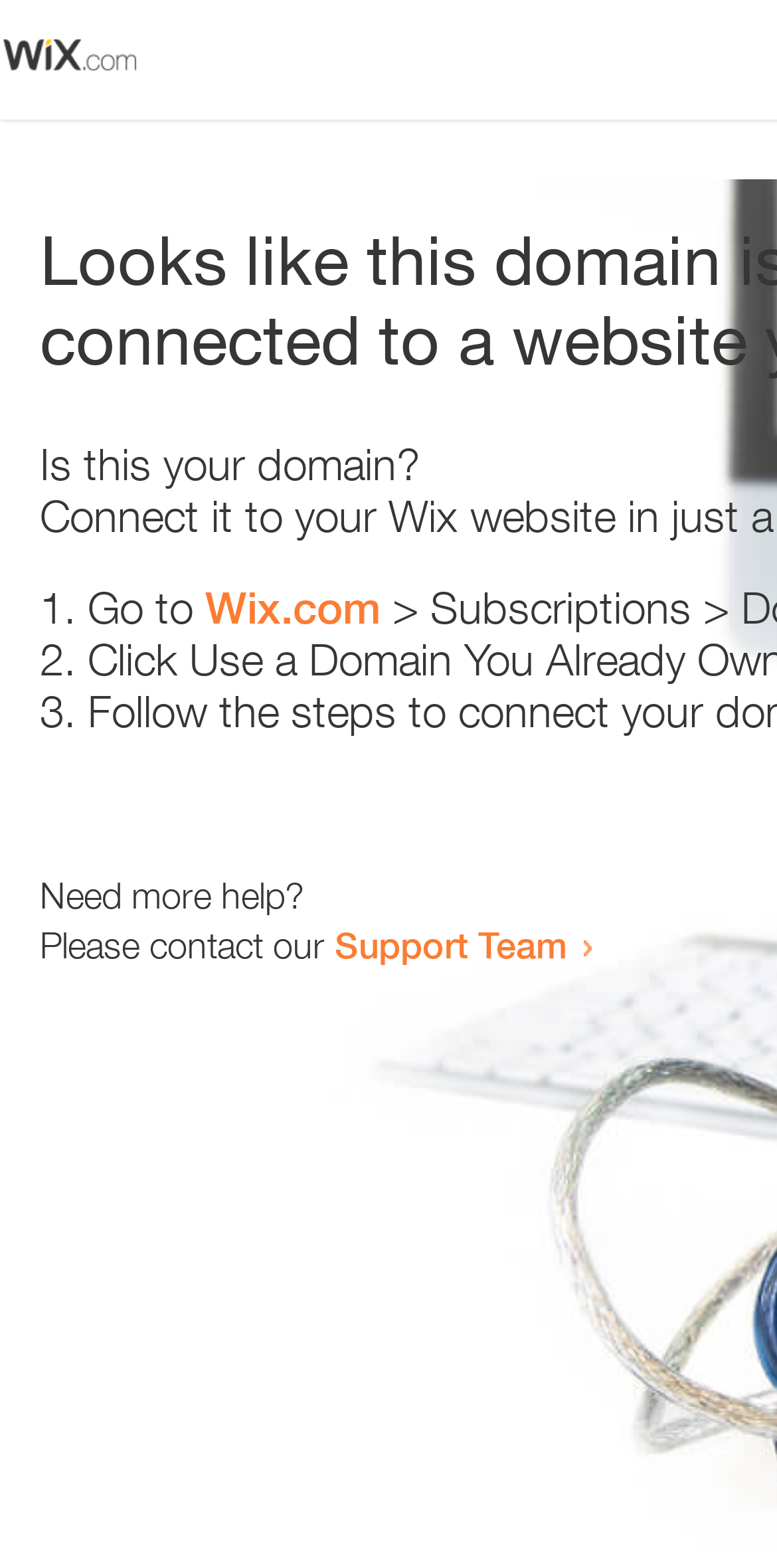What is the support team contact method?
Answer the question with as much detail as possible.

The webpage contains a link 'Support Team' which suggests that the support team can be contacted by clicking on this link. The exact contact method is not specified, but it is likely to be an email or a contact form.